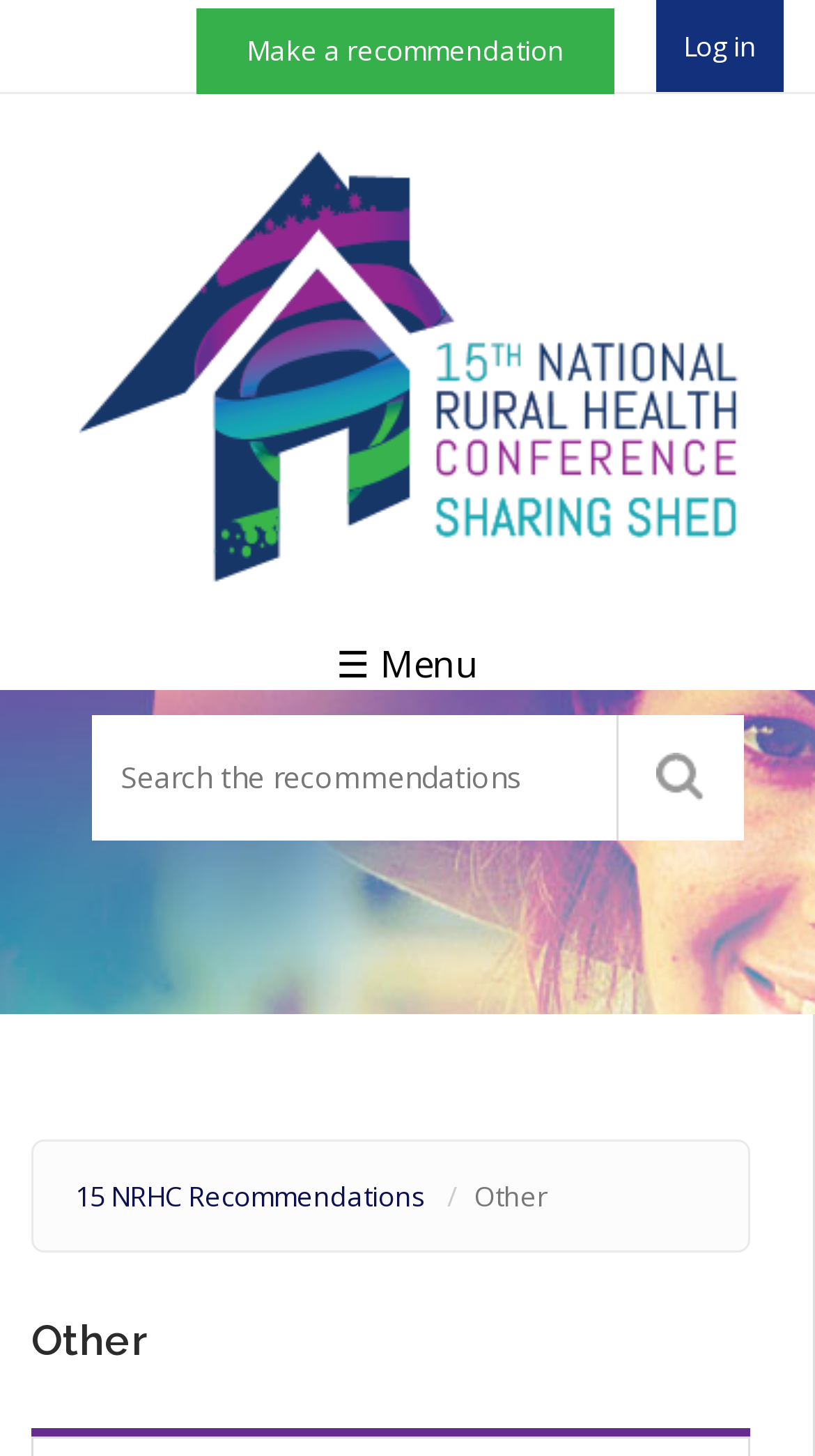What is the purpose of the button on the page?
Using the image, give a concise answer in the form of a single word or short phrase.

To apply